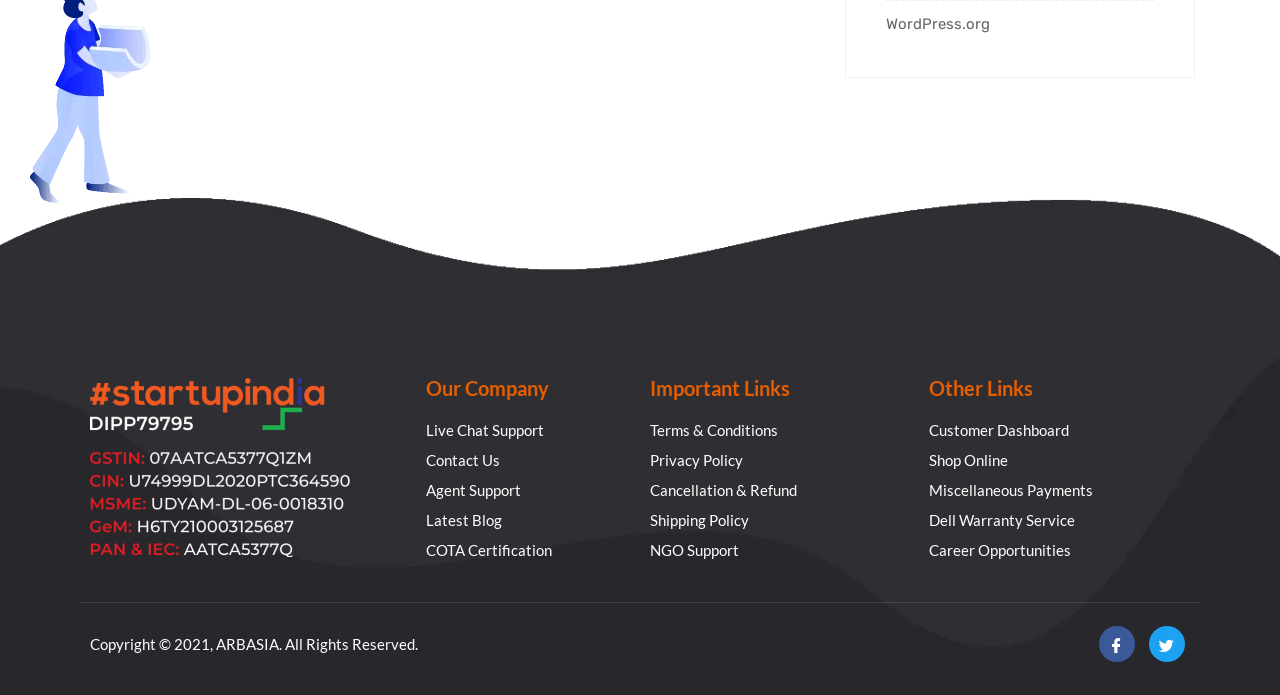Specify the bounding box coordinates of the area to click in order to follow the given instruction: "view latest blog."

[0.333, 0.739, 0.492, 0.76]